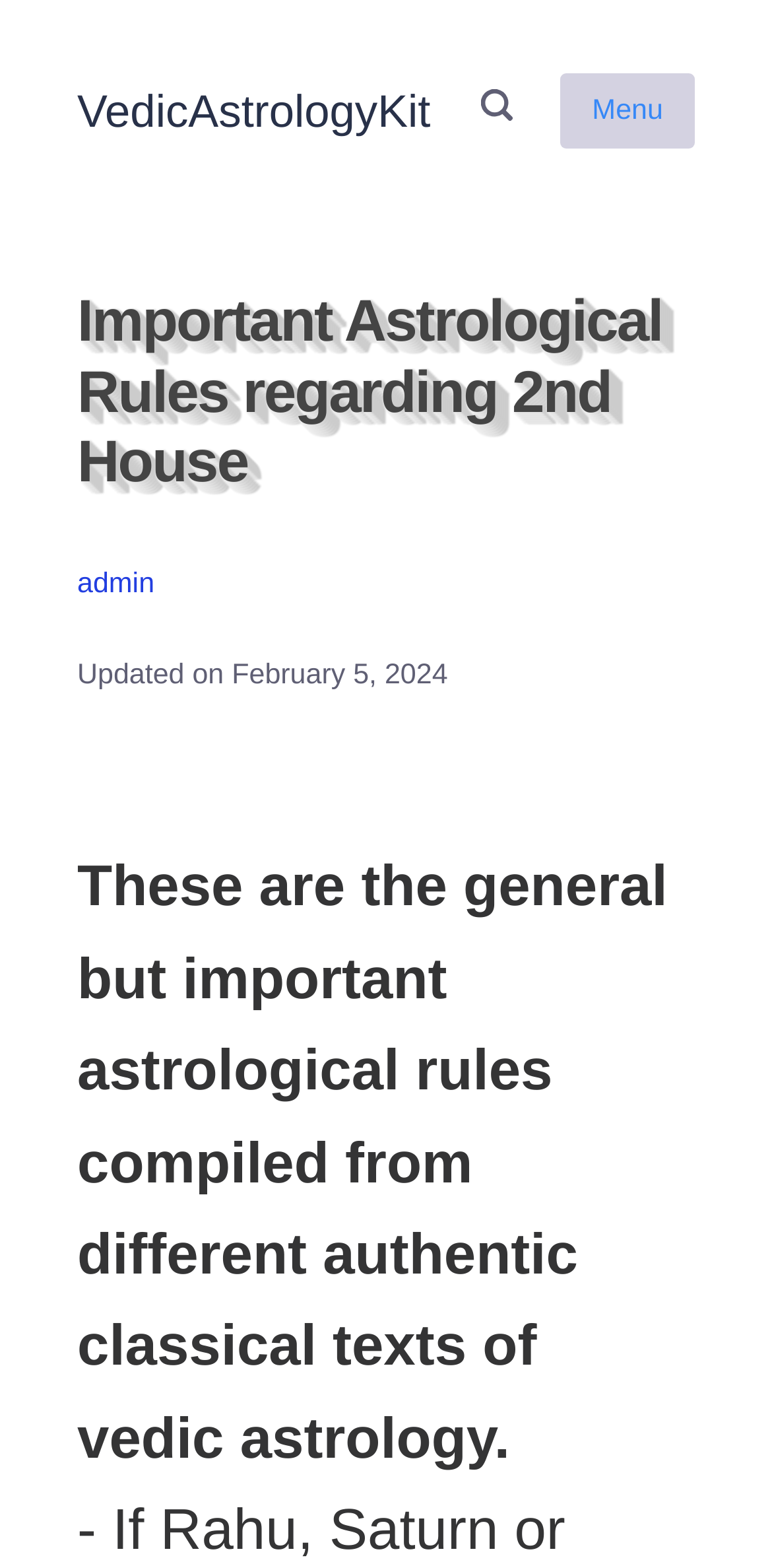What is the website about?
Please analyze the image and answer the question with as much detail as possible.

I determined the topic of the website by analyzing the content of the page. The heading 'Important Astrological Rules regarding 2nd House' and the static text 'These are the general but important astrological rules compiled from different authentic classical texts of vedic astrology.' suggest that the website is about Vedic Astrology.